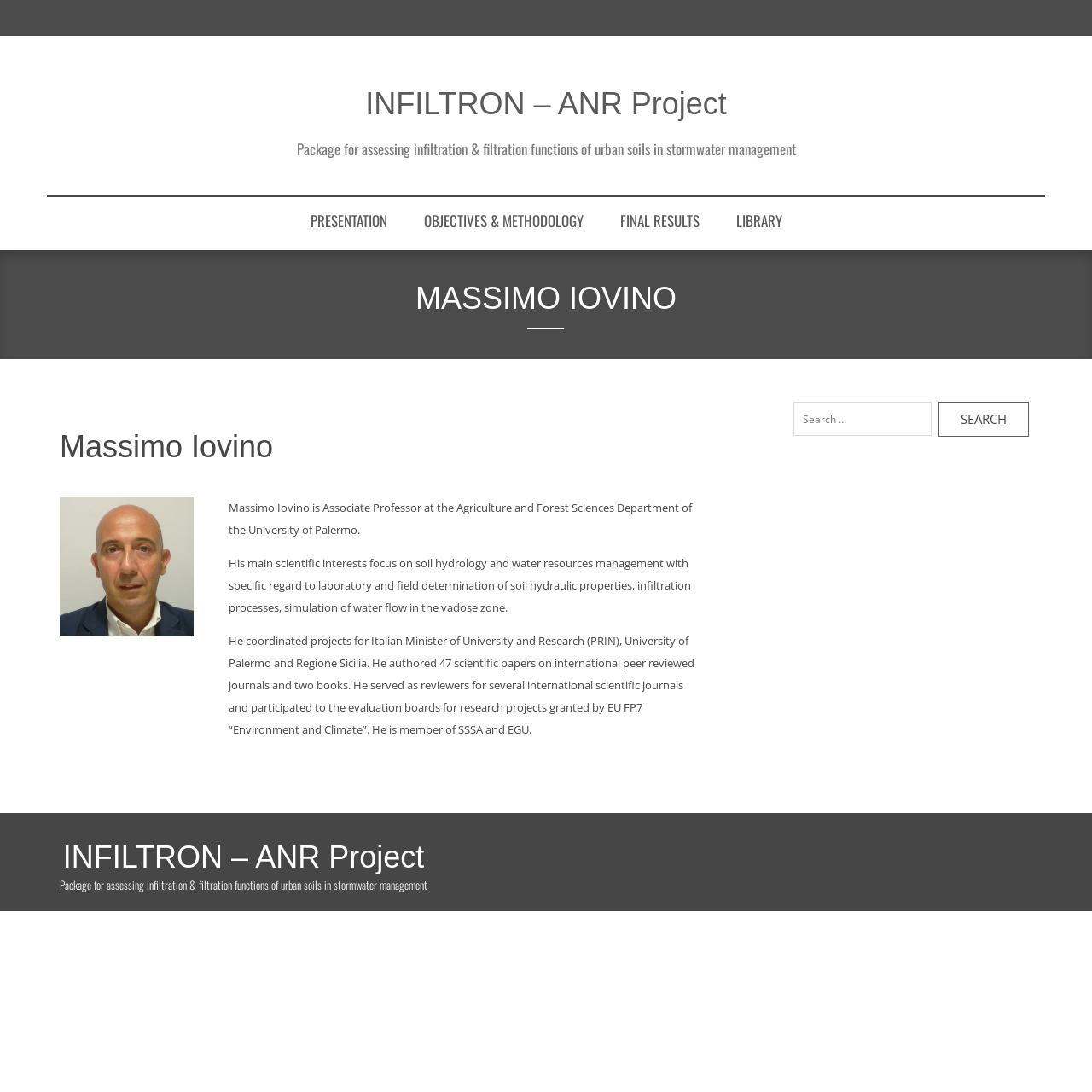Show the bounding box coordinates for the element that needs to be clicked to execute the following instruction: "View INFILTRON – ANR Project Package". Provide the coordinates in the form of four float numbers between 0 and 1, i.e., [left, top, right, bottom].

[0.271, 0.064, 0.729, 0.147]